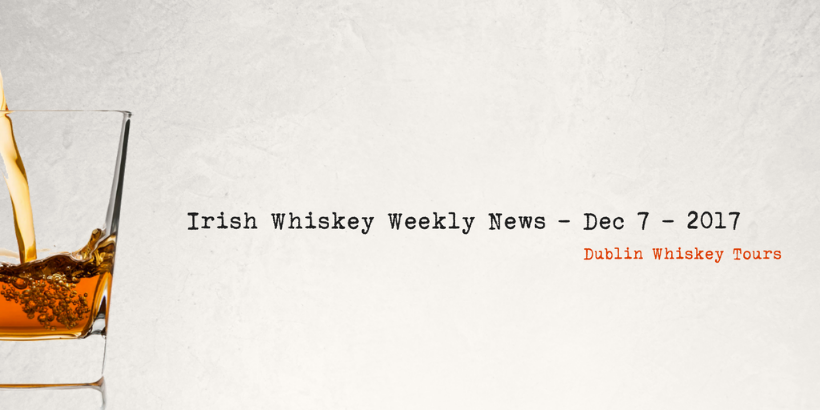Describe every detail you can see in the image.

The image features a sophisticated representation of whiskey, showcasing a glass as whiskey is being poured into it, highlighting the rich amber color of the spirit. Accompanying the visual, the text prominently displays "Irish Whiskey Weekly News - Dec 7 - 2017," which suggests that this image is part of a blog post or article related to updates in the Irish whiskey scene. Below the main heading, the attribution "Dublin Whiskey Tours" indicates the source of the information, connecting this visual to the broader context of whiskey tourism and education in Dublin, Ireland. The background has a subtle, clean design that further enhances the focus on the whiskey and the informative text, creating an inviting atmosphere for whiskey enthusiasts.